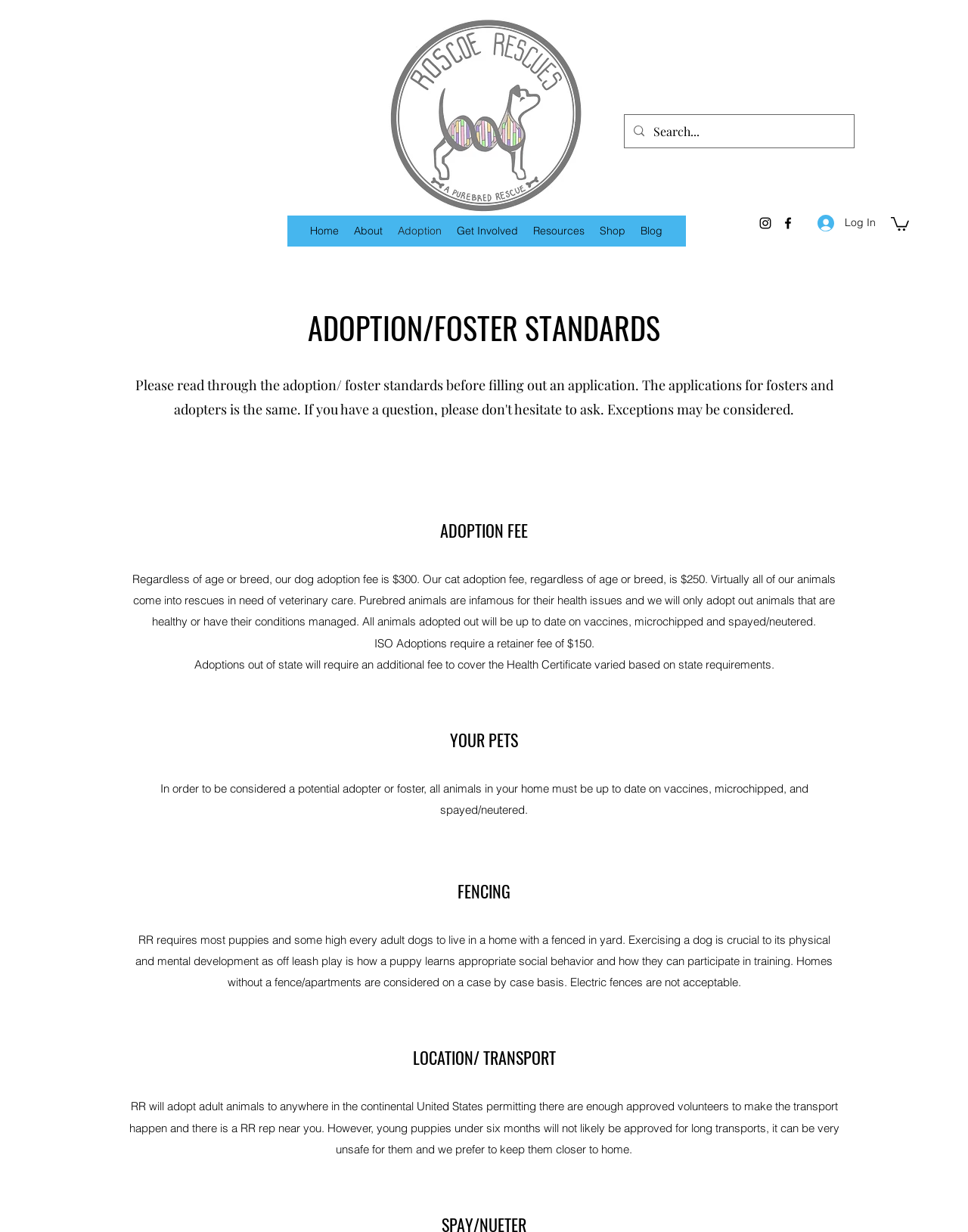Pinpoint the bounding box coordinates of the area that should be clicked to complete the following instruction: "Visit the 'Adoption' page". The coordinates must be given as four float numbers between 0 and 1, i.e., [left, top, right, bottom].

[0.403, 0.178, 0.464, 0.196]